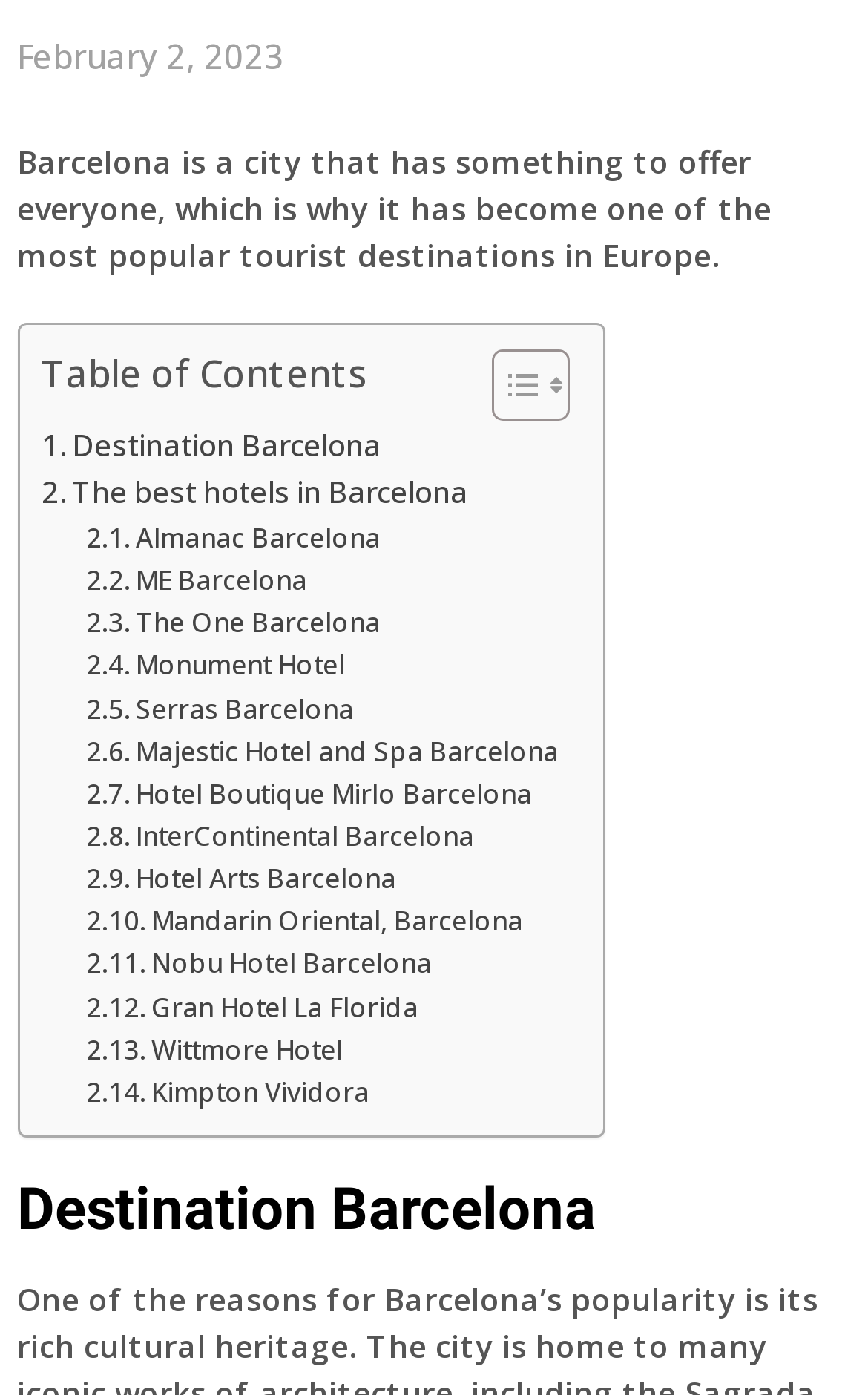Determine the bounding box for the UI element that matches this description: "Gran Hotel La Florida".

[0.099, 0.706, 0.482, 0.737]